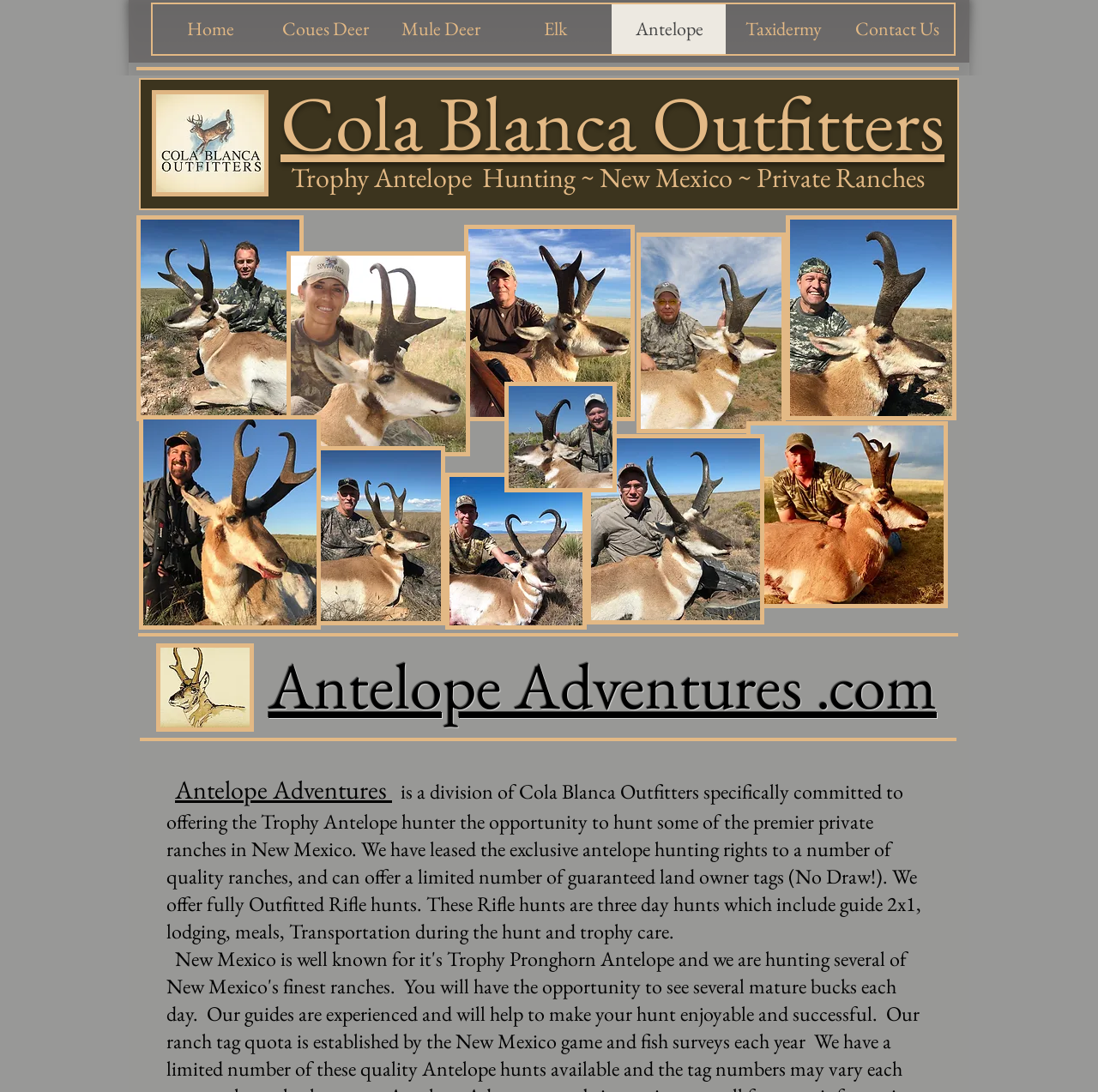What type of hunting is offered?
Refer to the screenshot and respond with a concise word or phrase.

Trophy Antelope